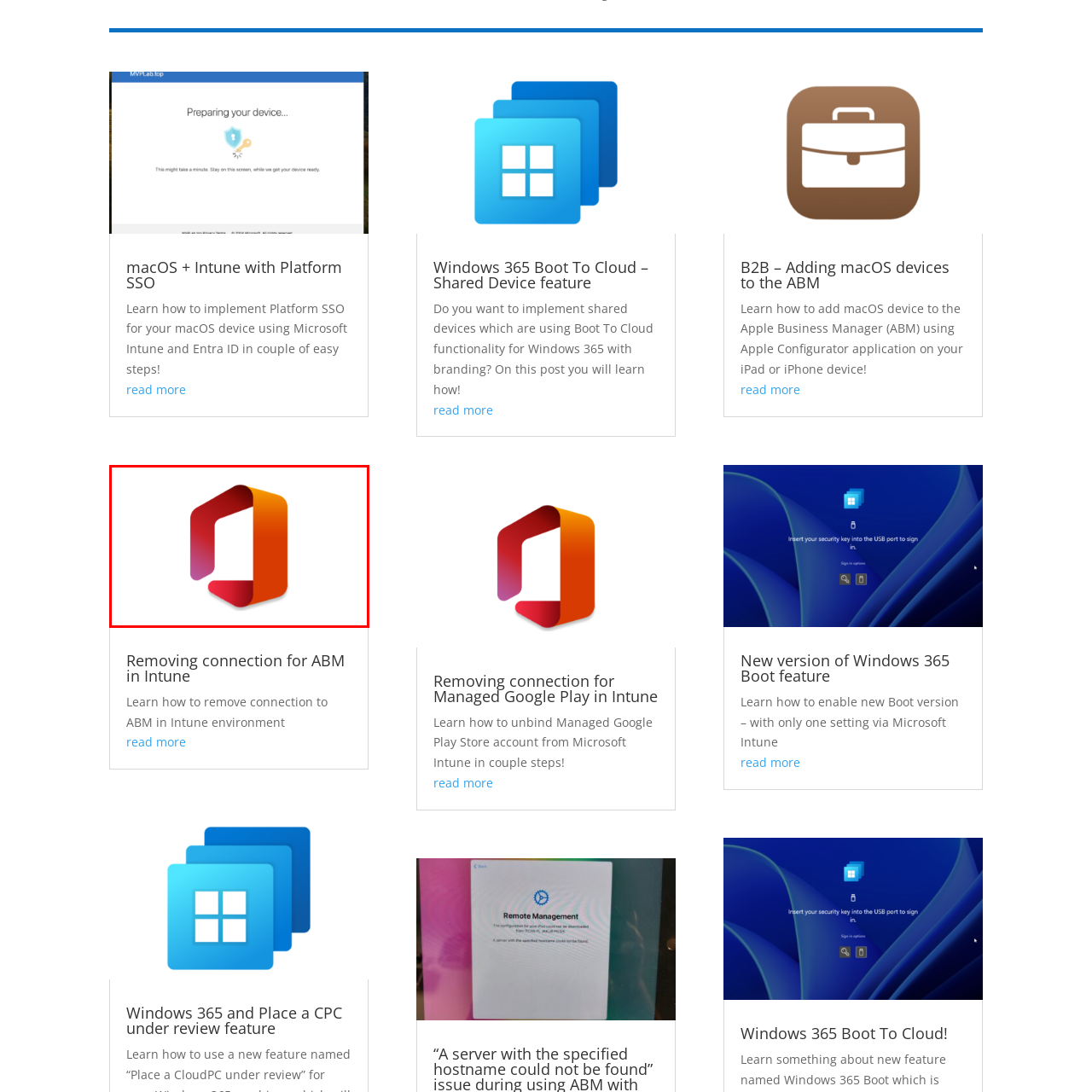What is the article connected to the image about?
Please focus on the image surrounded by the red bounding box and provide a one-word or phrase answer based on the image.

Removing connection for ABM in Intune